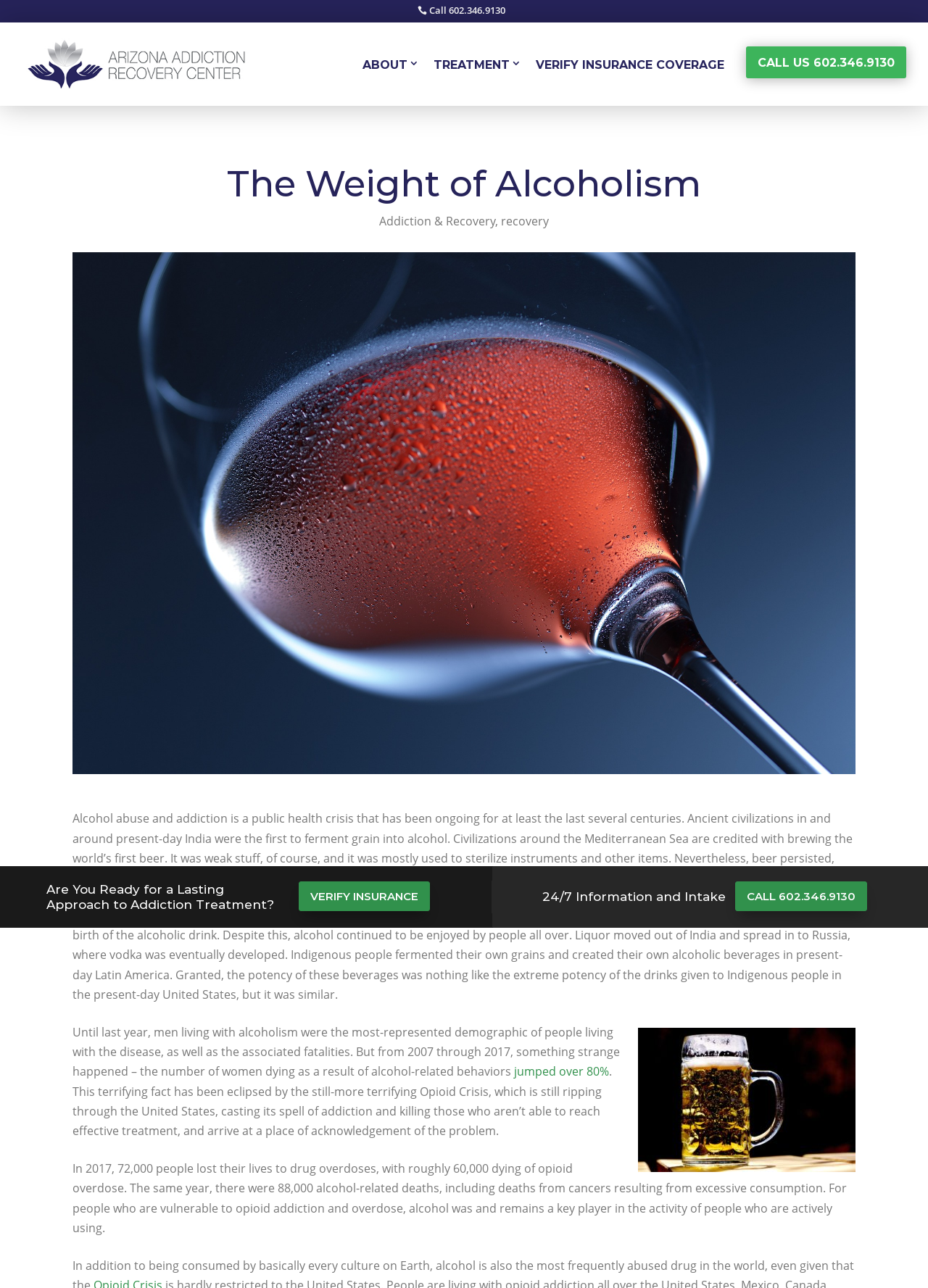Respond with a single word or short phrase to the following question: 
What is the main topic of this webpage?

Alcoholism